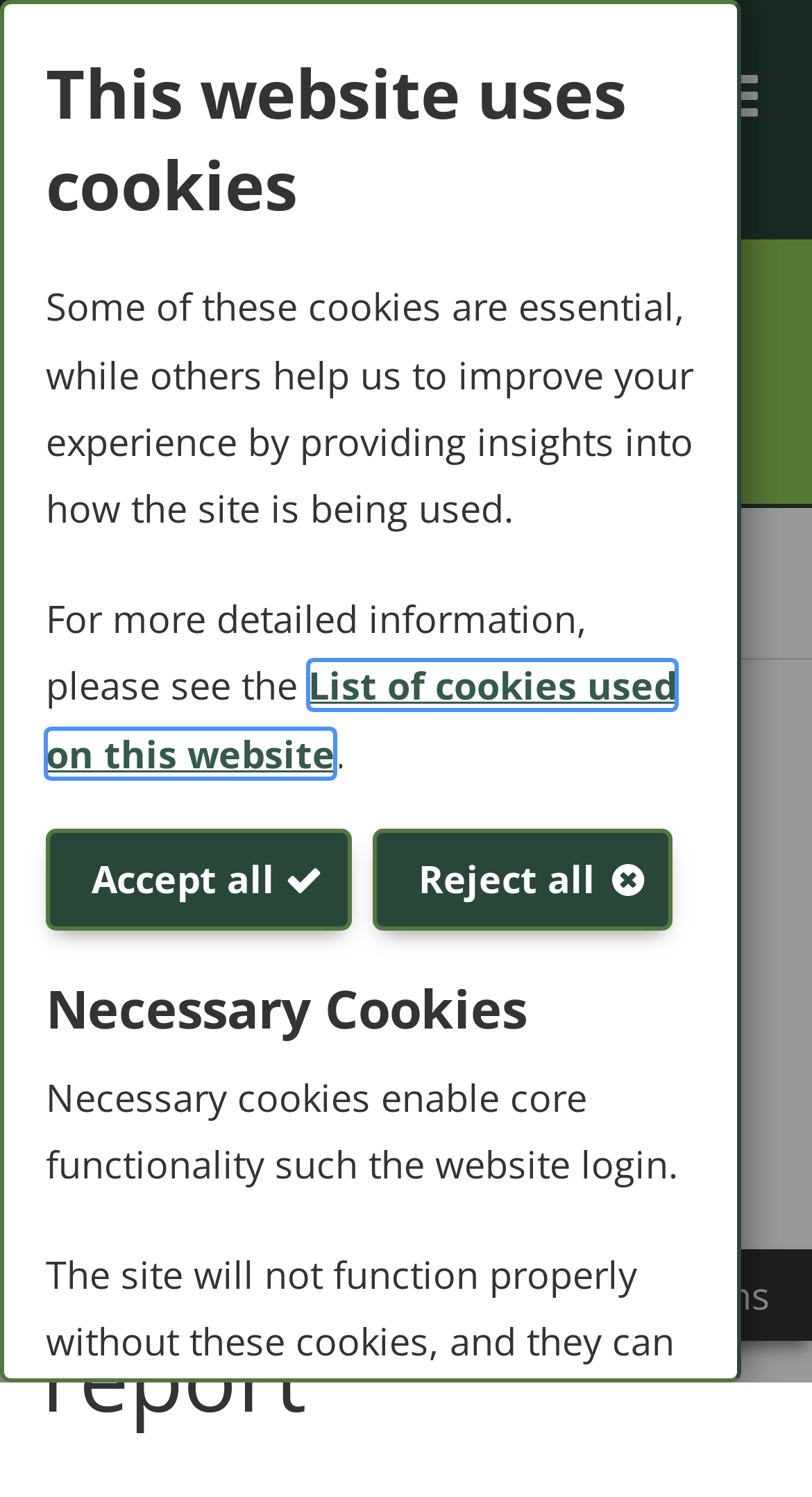Locate and provide the bounding box coordinates for the HTML element that matches this description: "Accept all".

[0.056, 0.553, 0.433, 0.622]